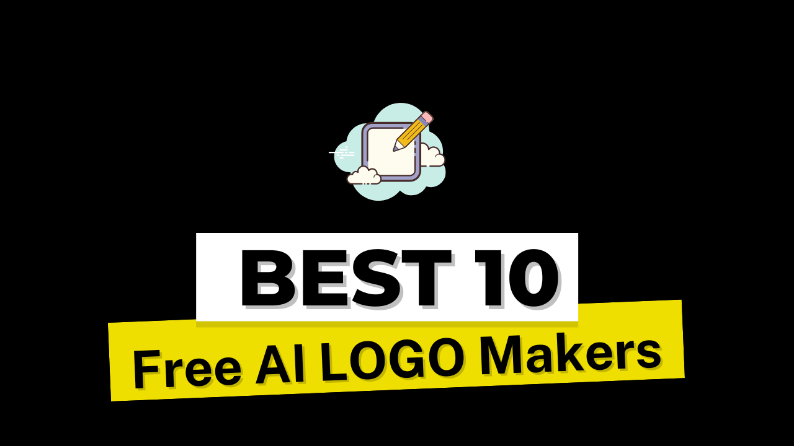Detail the scene depicted in the image with as much precision as possible.

The image showcases a vibrant and eye-catching graphic emphasizing "BEST 10 Free AI LOGO Makers." The design features a playful illustration of a pencil within a cloud, symbolizing creativity and design. The bold text "BEST 10" stands out prominently in white against a black background, while the phrase "Free AI LOGO Makers" is highlighted in a striking yellow band, drawing attention to the offerings. This visual effectively encapsulates the theme of exploring top-tier AI logo creation tools that simplify the logo-making process for businesses, making it accessible and enjoyable for users with varying levels of design experience.